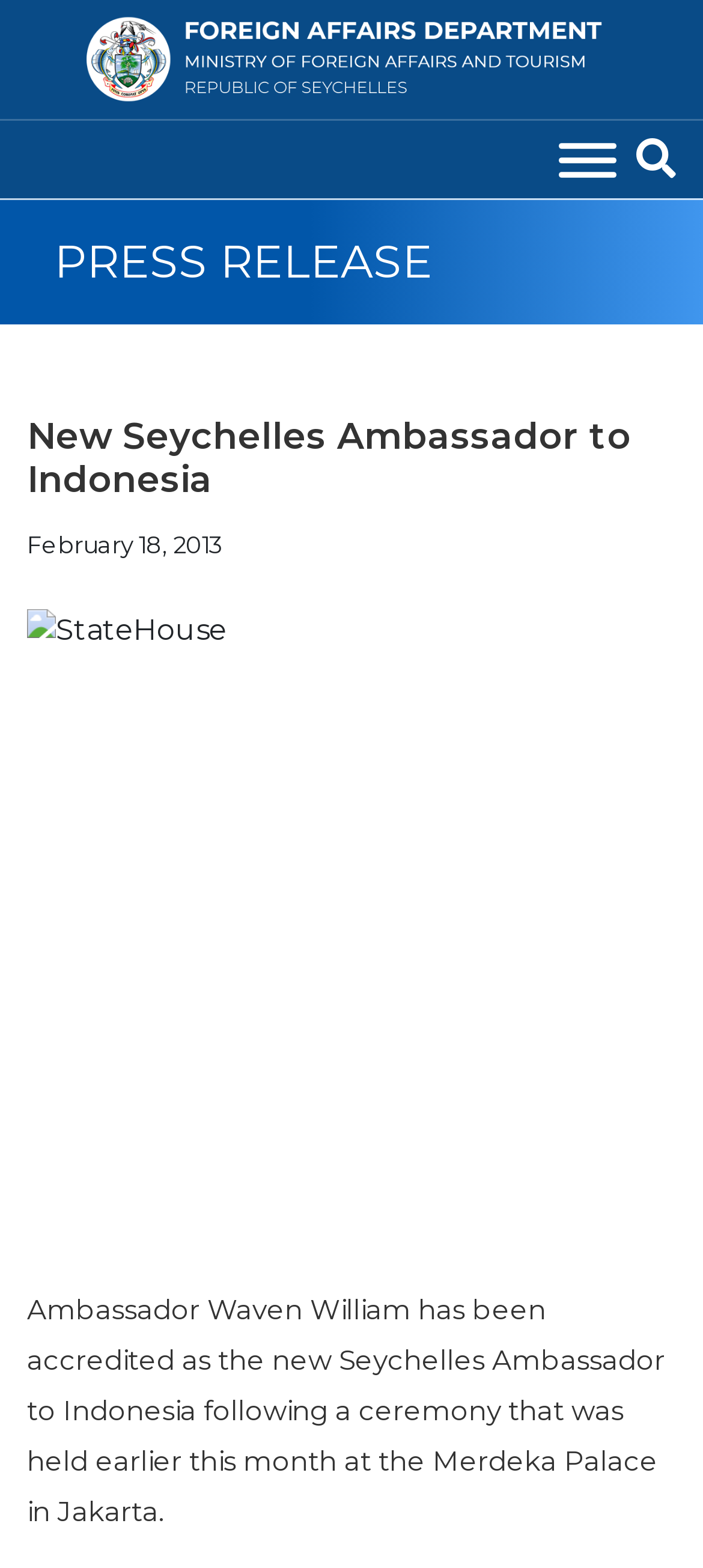Use a single word or phrase to answer the question: 
What is the current status of the radio button?

checked